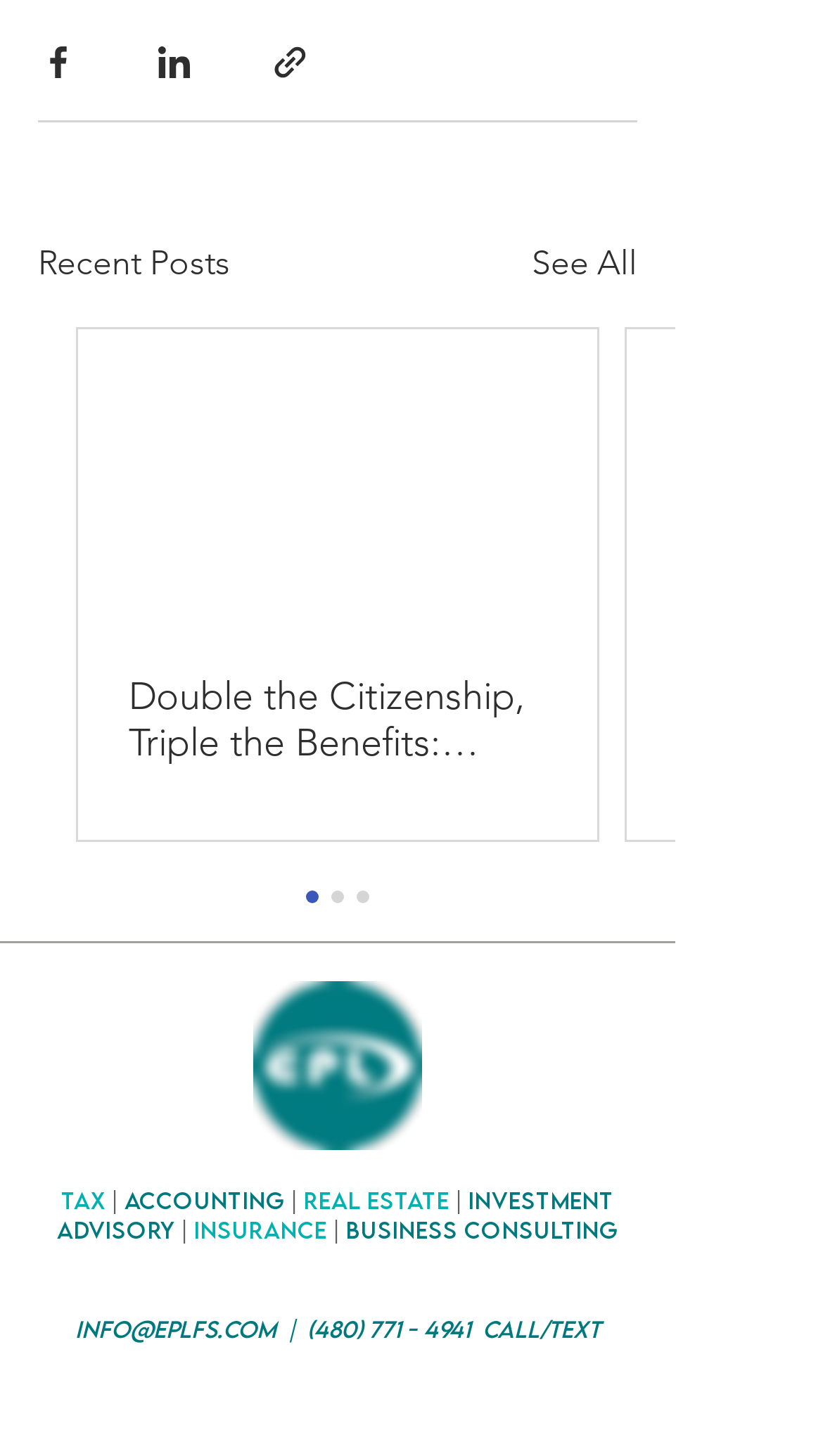Locate the bounding box coordinates of the area that needs to be clicked to fulfill the following instruction: "See all posts". The coordinates should be in the format of four float numbers between 0 and 1, namely [left, top, right, bottom].

[0.646, 0.164, 0.774, 0.199]